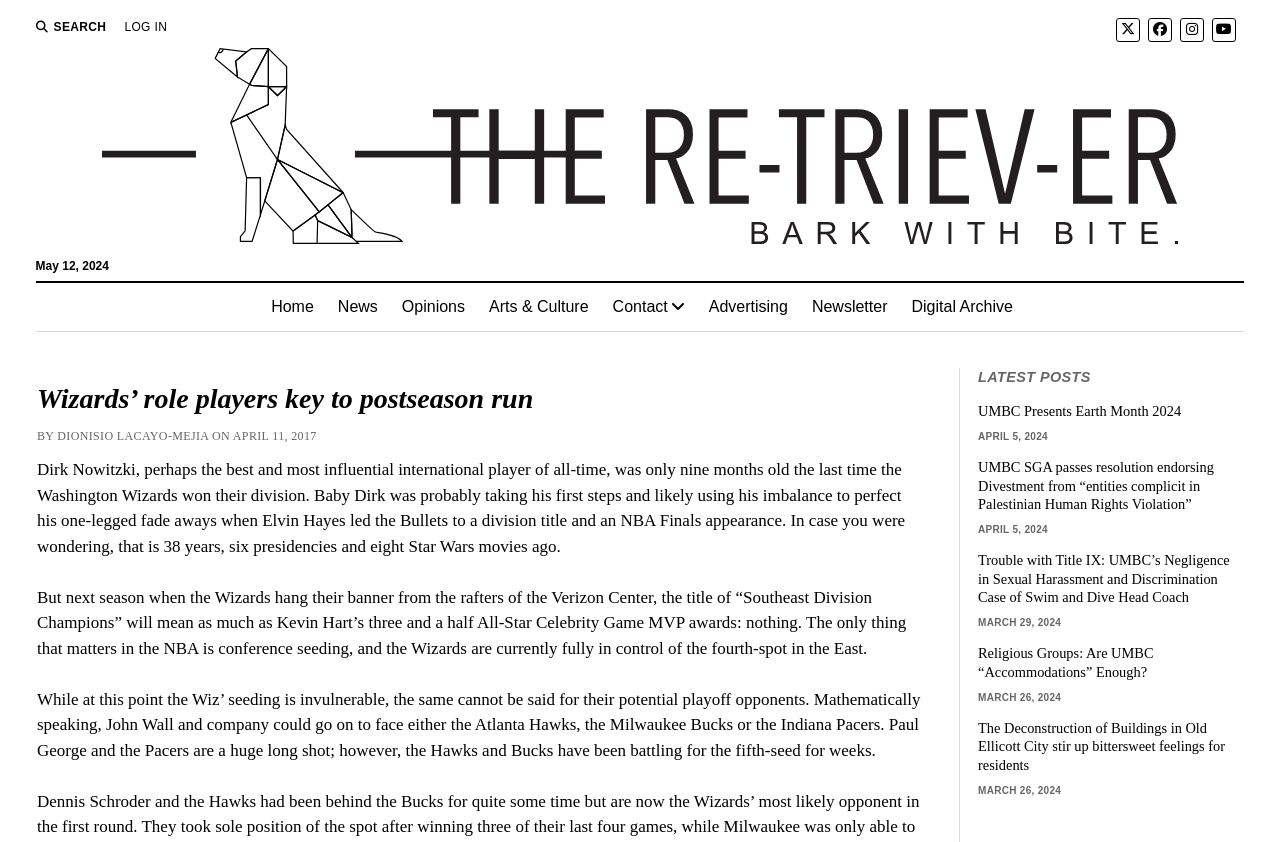Please find the bounding box coordinates for the clickable element needed to perform this instruction: "Read the latest news".

[0.764, 0.478, 0.97, 0.5]